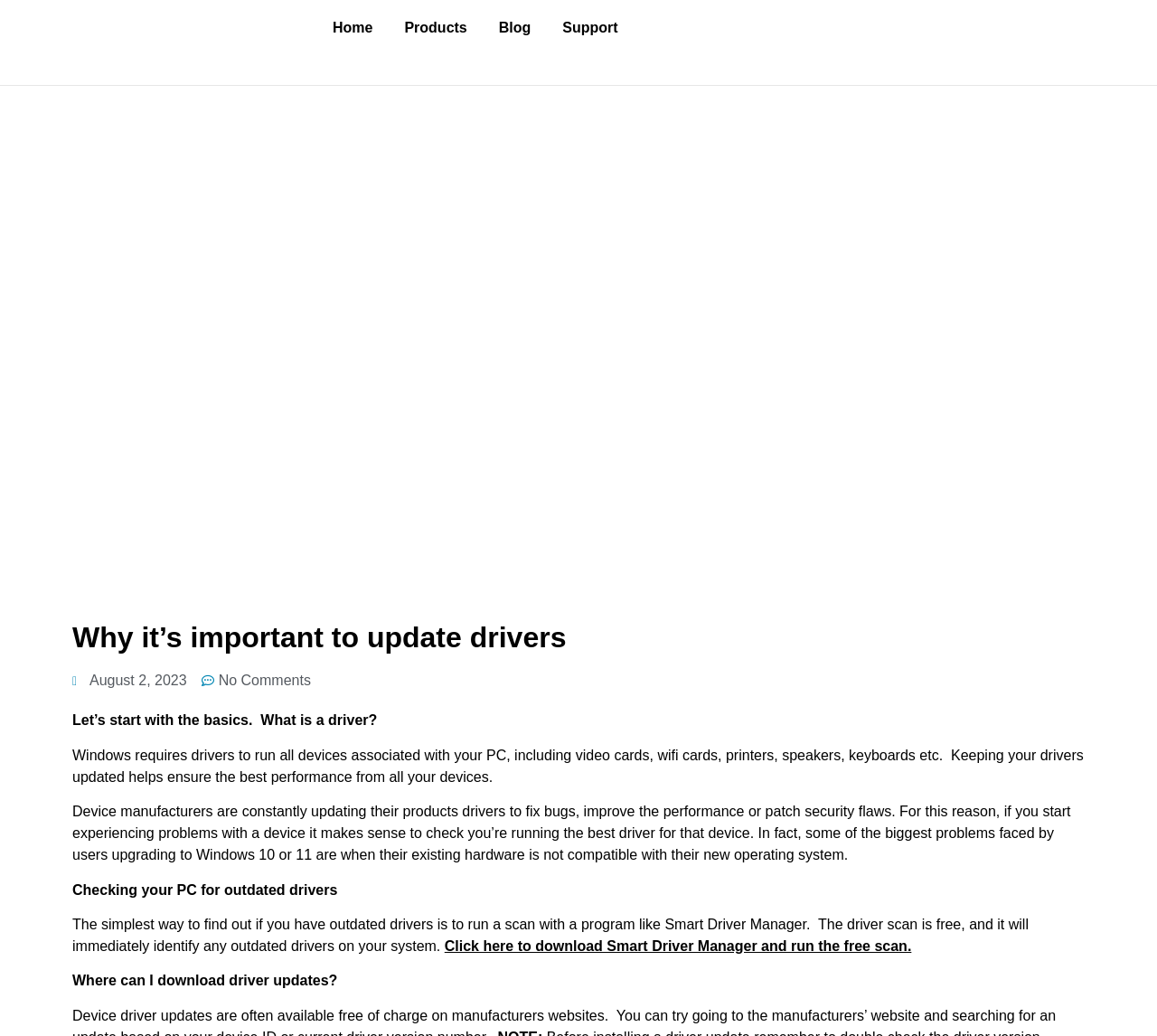Identify and provide the bounding box coordinates of the UI element described: "Blog". The coordinates should be formatted as [left, top, right, bottom], with each number being a float between 0 and 1.

[0.431, 0.009, 0.459, 0.045]